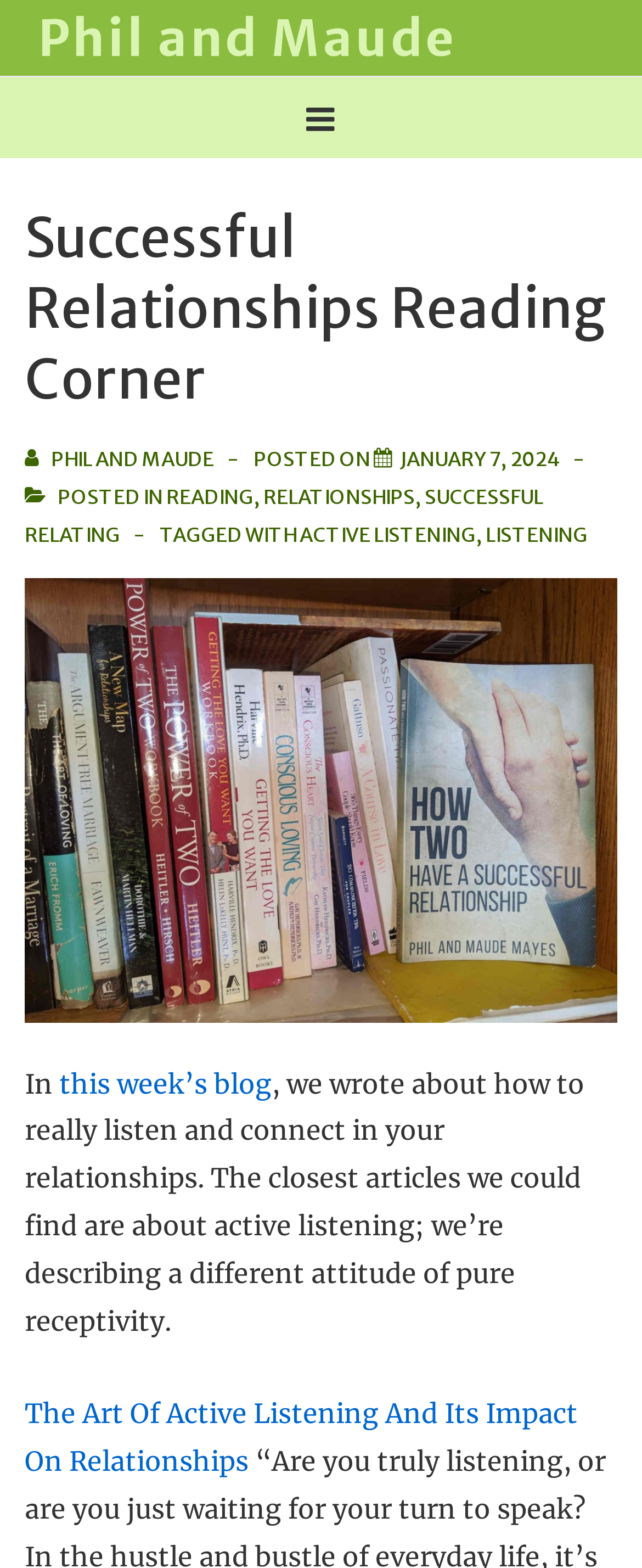Can you show the bounding box coordinates of the region to click on to complete the task described in the instruction: "View the 'Successful Relationships Reading Corner' post"?

[0.623, 0.284, 0.872, 0.3]